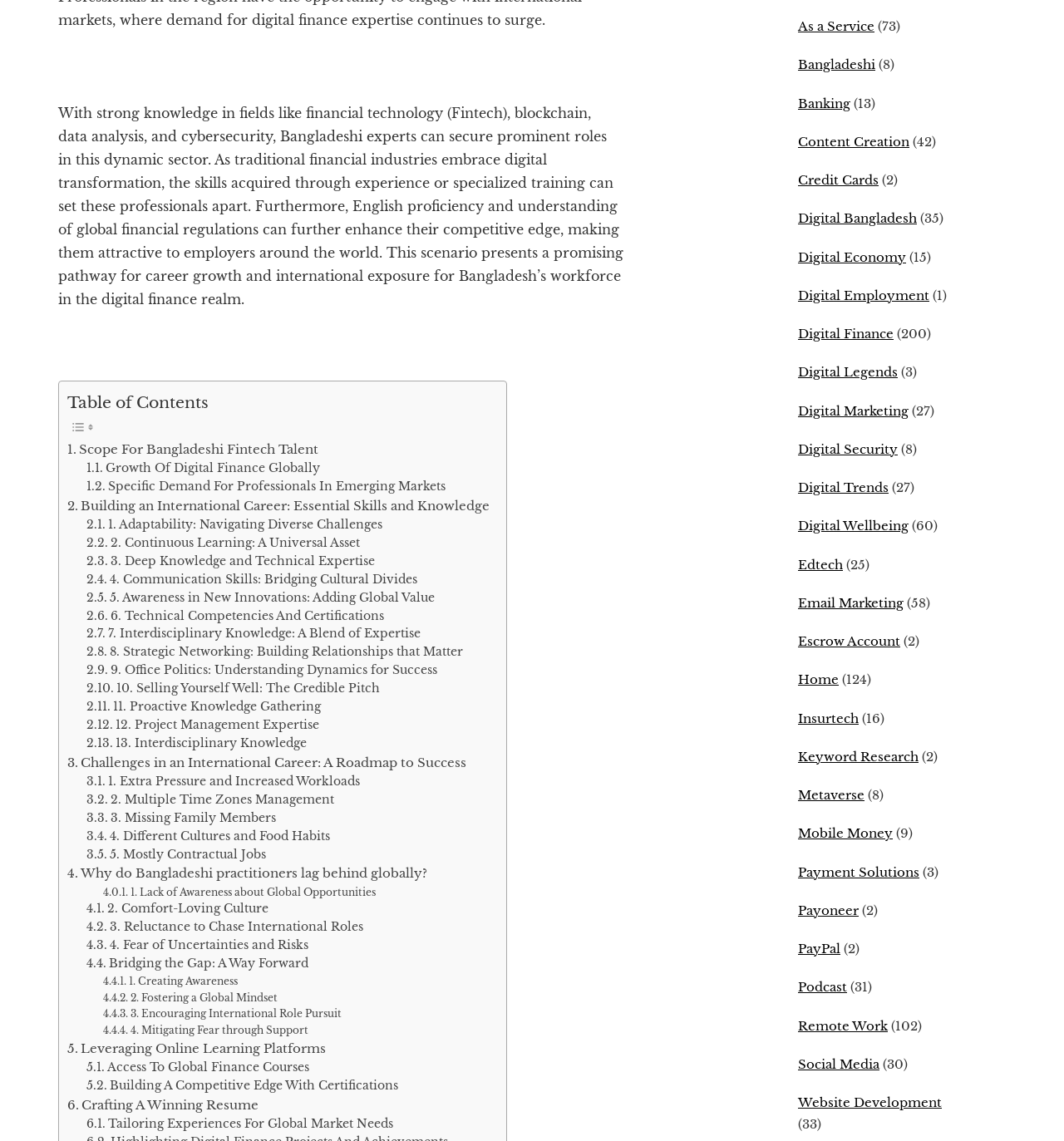Please find the bounding box coordinates (top-left x, top-left y, bottom-right x, bottom-right y) in the screenshot for the UI element described as follows: 3. Missing Family Members

[0.081, 0.709, 0.259, 0.725]